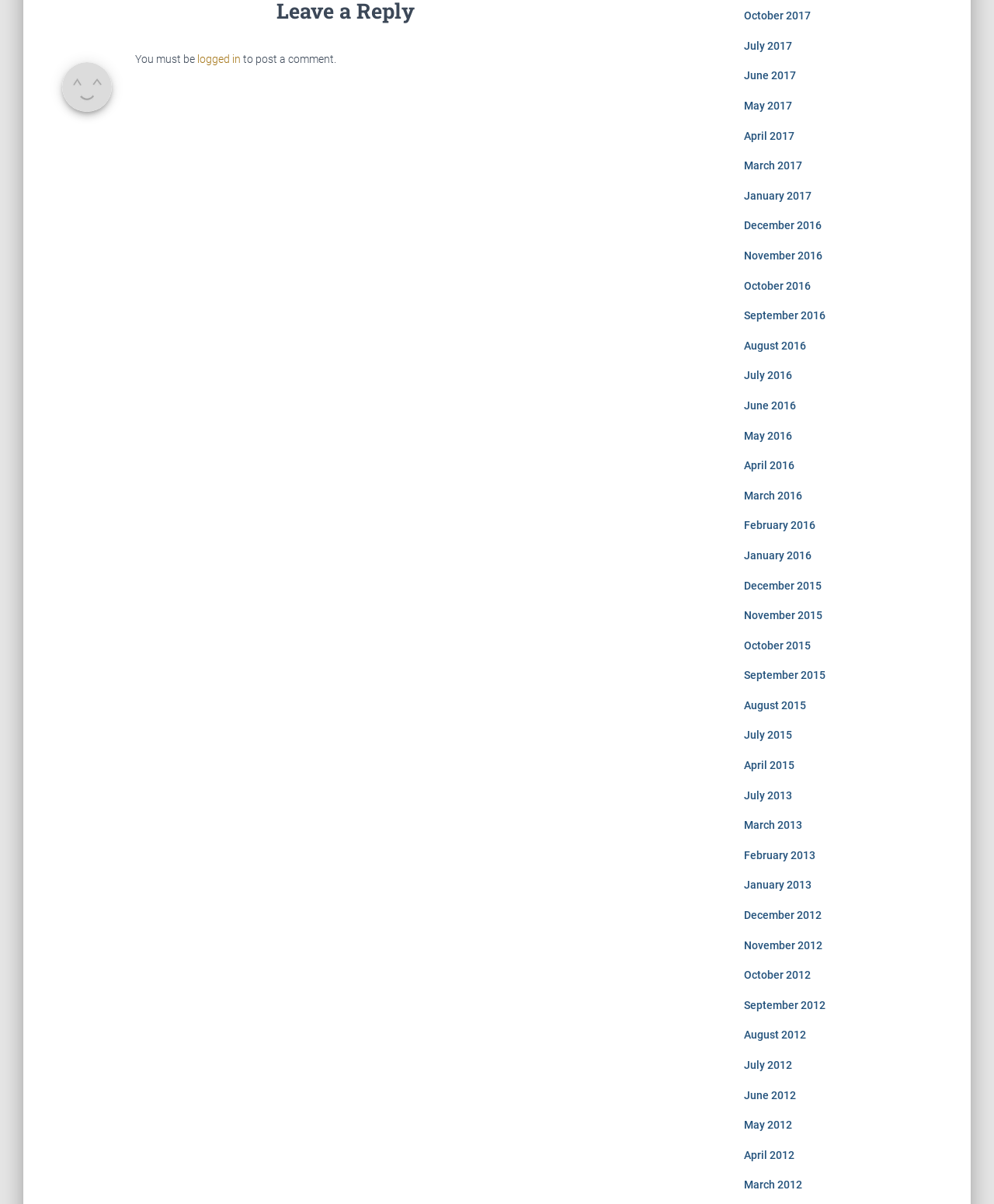Use a single word or phrase to answer the question: What is the format of the links on the right side?

Month Year